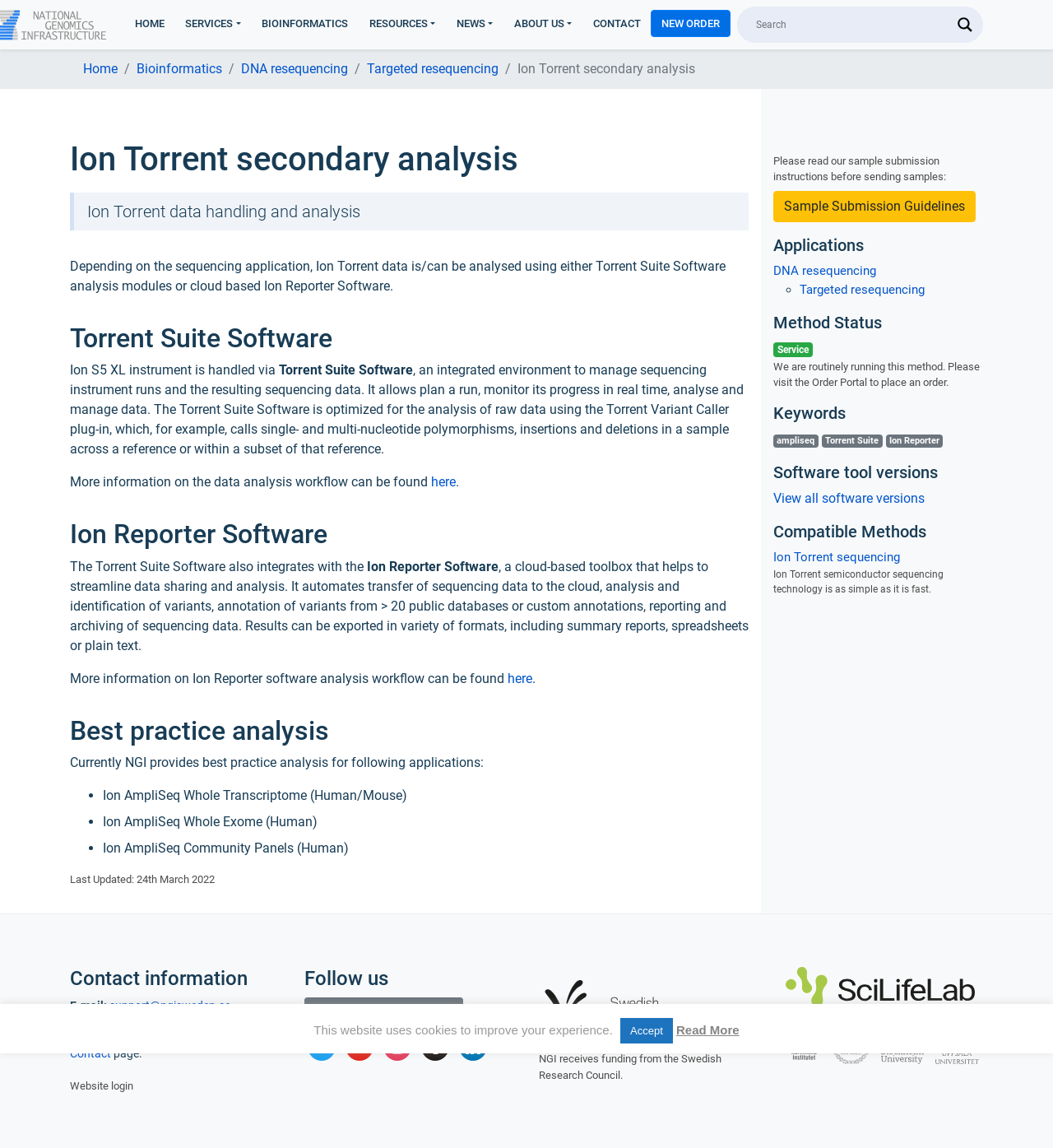Highlight the bounding box coordinates of the element you need to click to perform the following instruction: "Click the 'About' link."

None